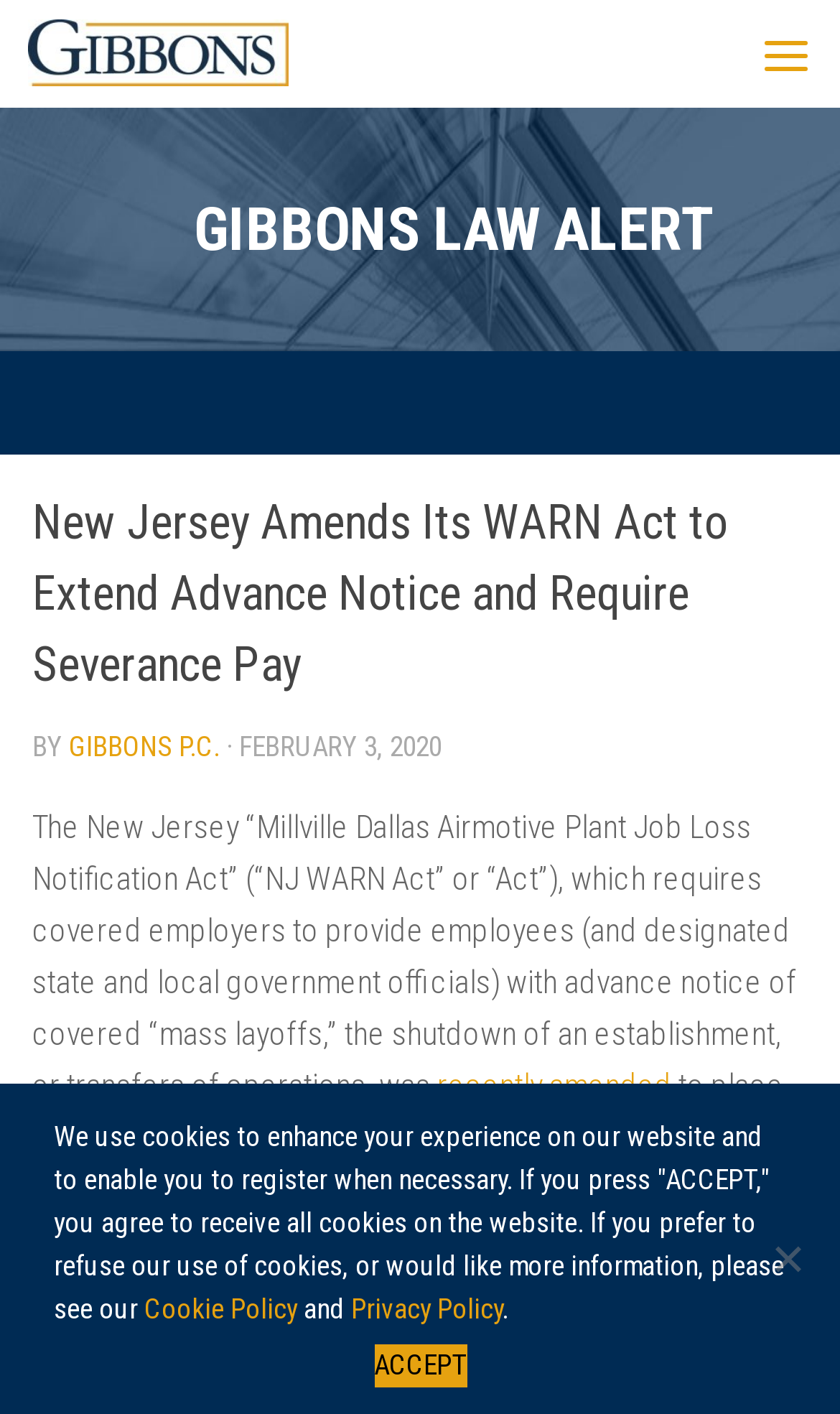Give a complete and precise description of the webpage's appearance.

The webpage is a law alert article from Gibbons Law Alert, with a title "New Jersey Amends Its WARN Act to Extend Advance Notice and Require Severance Pay". At the top left, there is a link to "Skip to content". Next to it, there is an image of the Gibbons Law Alert logo. On the top right, there is a button labeled "Menu".

Below the menu button, there is a heading with the title of the article, followed by the author information, including a link to "GIBBONS P.C." and the date "FEBRUARY 3, 2020". The main content of the article starts with a paragraph describing the New Jersey "Millville Dallas Airmotive Plant Job Loss Notification Act", also known as the "NJ WARN Act" or "Act", which requires covered employers to provide employees with advance notice of certain events.

At the bottom of the page, there is a notice about the use of cookies on the website, with links to the "Cookie Policy" and "Privacy Policy". There is also an "ACCEPT" button to agree to the use of cookies. On the bottom right, there is a generic element labeled "No".